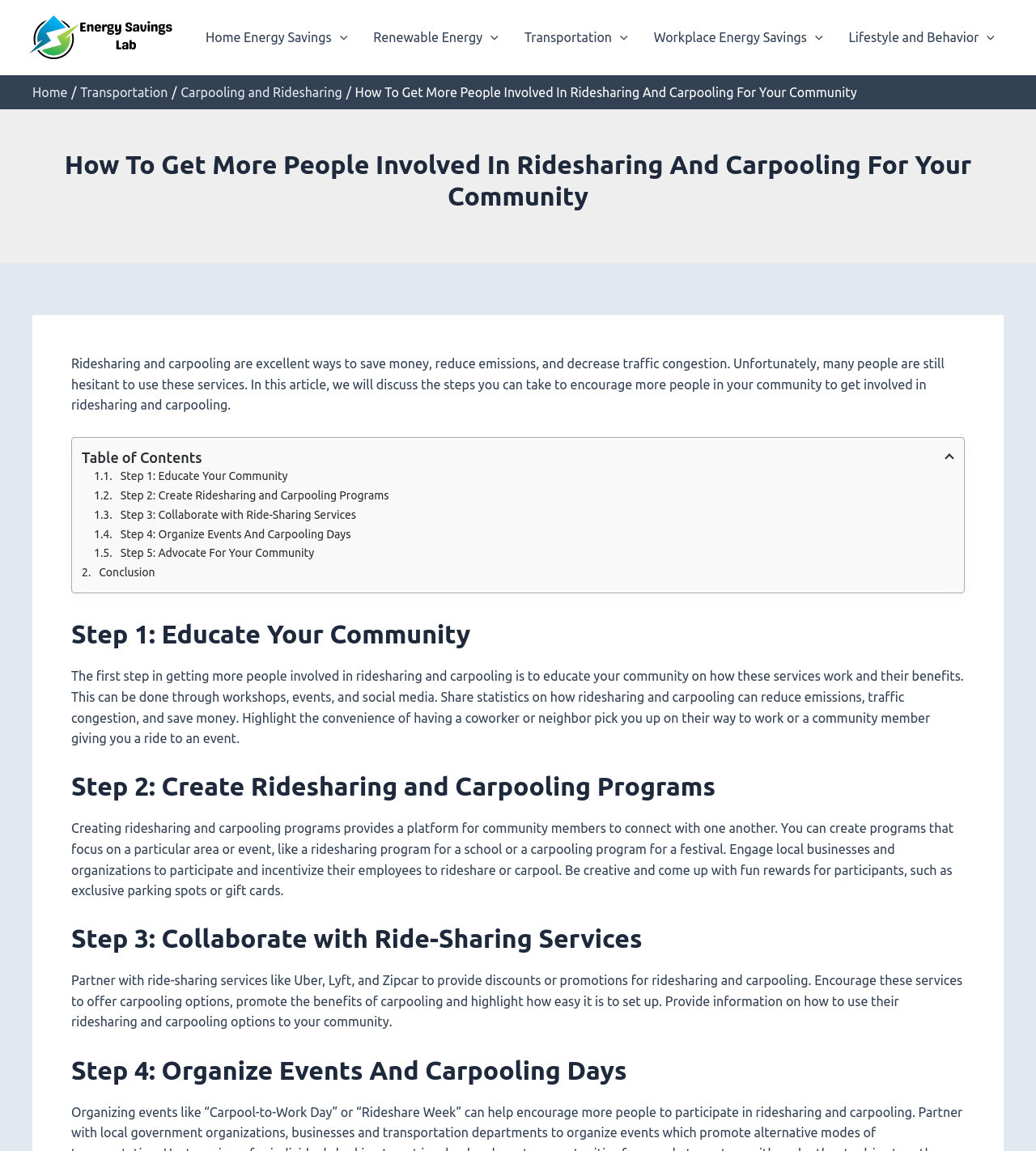Please provide a short answer using a single word or phrase for the question:
What is the purpose of the 'Table of Contents' section?

To provide links to each step